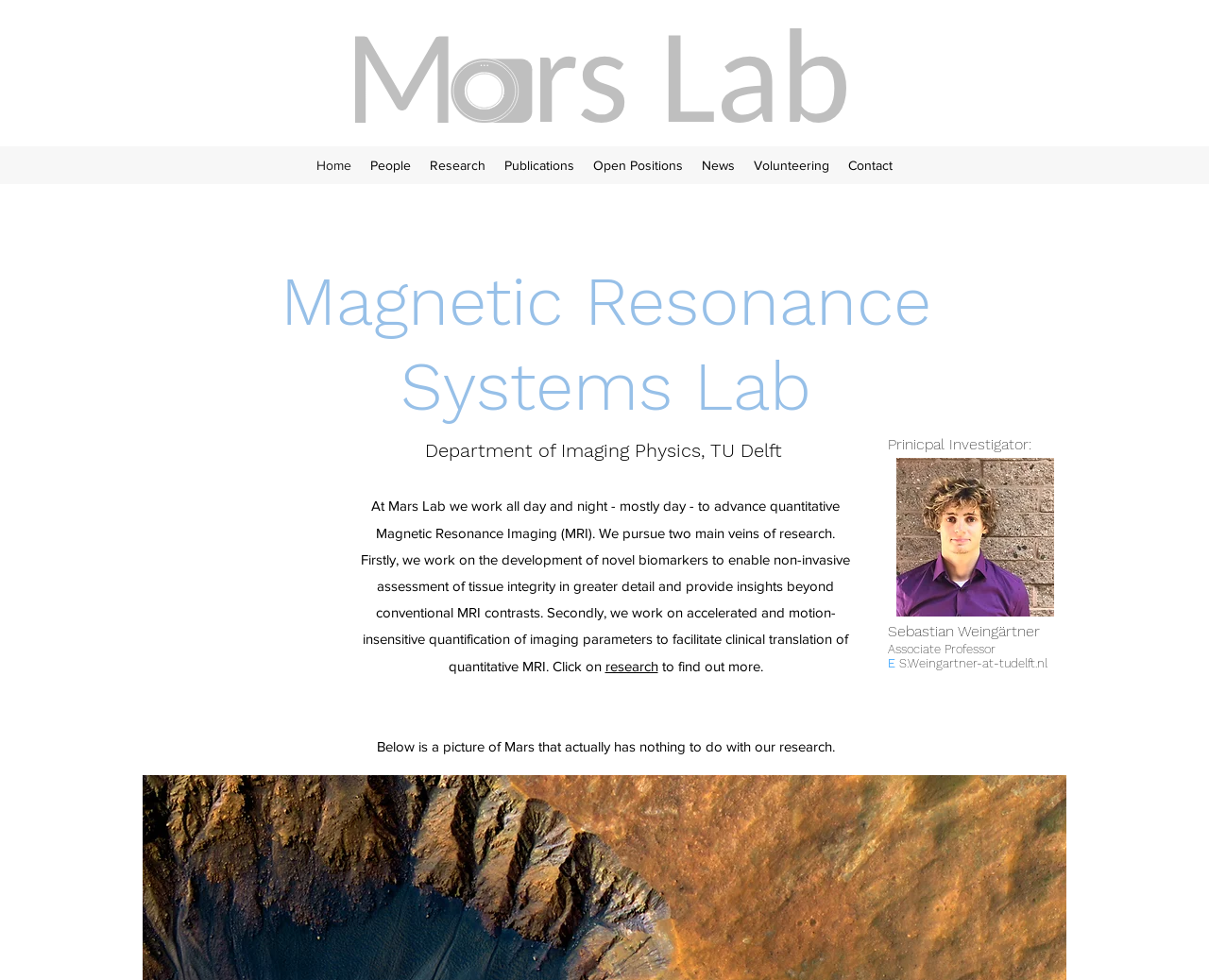Specify the bounding box coordinates (top-left x, top-left y, bottom-right x, bottom-right y) of the UI element in the screenshot that matches this description: Open Positions

[0.483, 0.154, 0.573, 0.183]